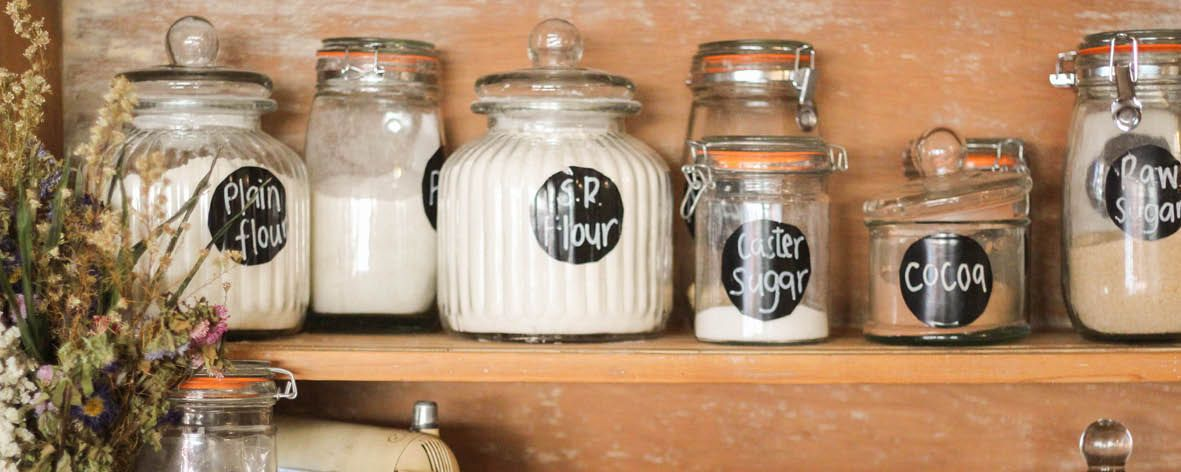Based on the image, provide a detailed response to the question:
What is the primary purpose of the pantry shelf organization?

By examining the image, I understand that the primary purpose of the pantry shelf organization is to facilitate quick identification of ingredients and provide easy access to them. The clean and tidy arrangement of the glass jars with clear labels enables this functionality, making it an efficient and inviting kitchen setup.